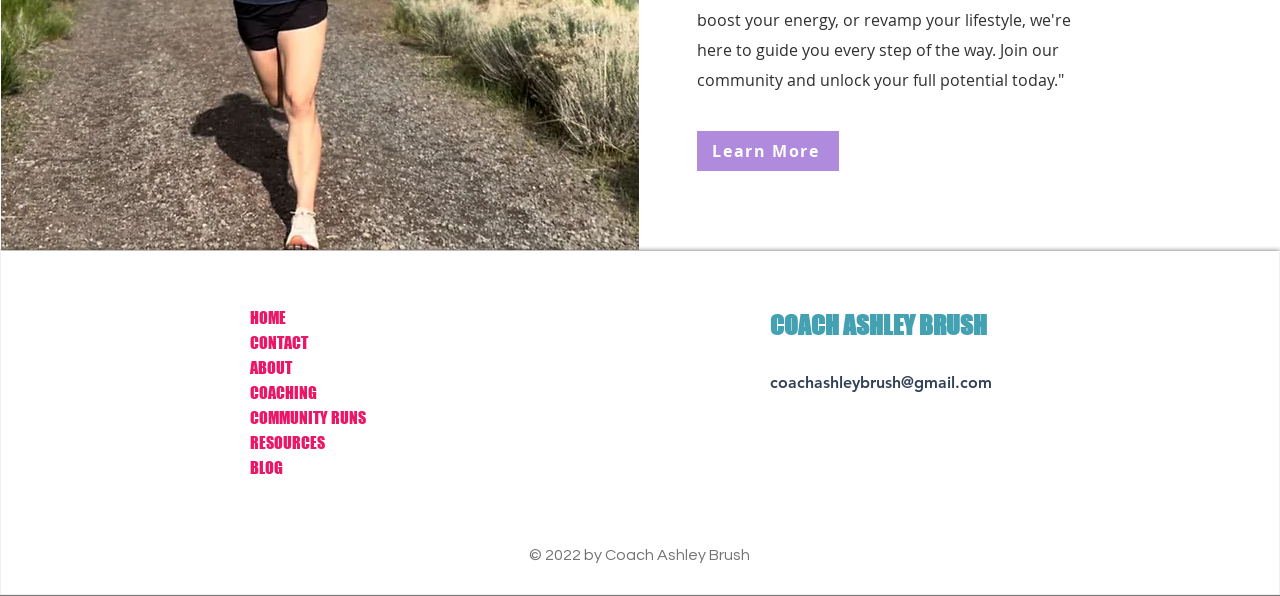Please identify the coordinates of the bounding box for the clickable region that will accomplish this instruction: "Check the blog".

[0.195, 0.763, 0.494, 0.805]